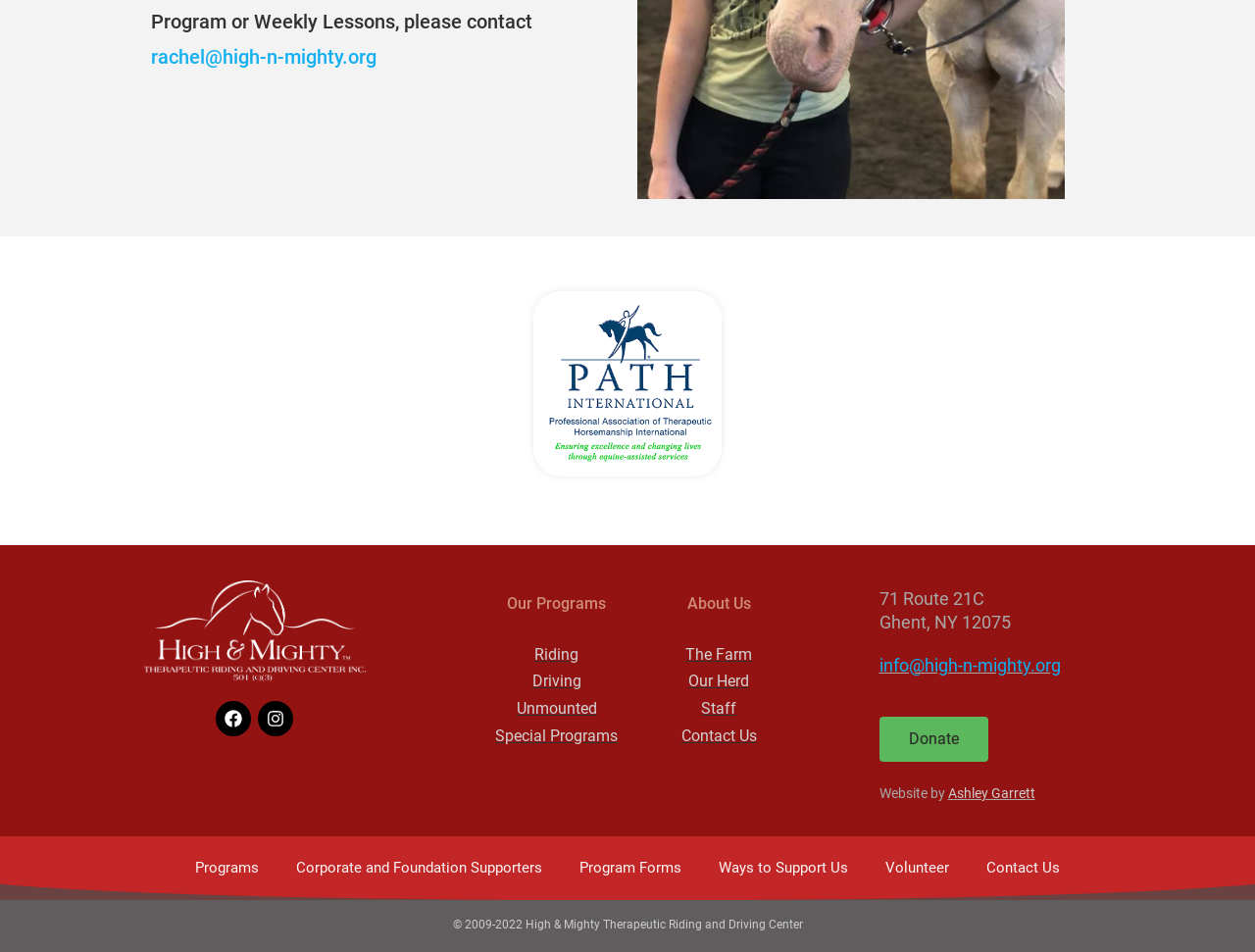Please identify the coordinates of the bounding box for the clickable region that will accomplish this instruction: "Contact Us".

[0.543, 0.764, 0.603, 0.783]